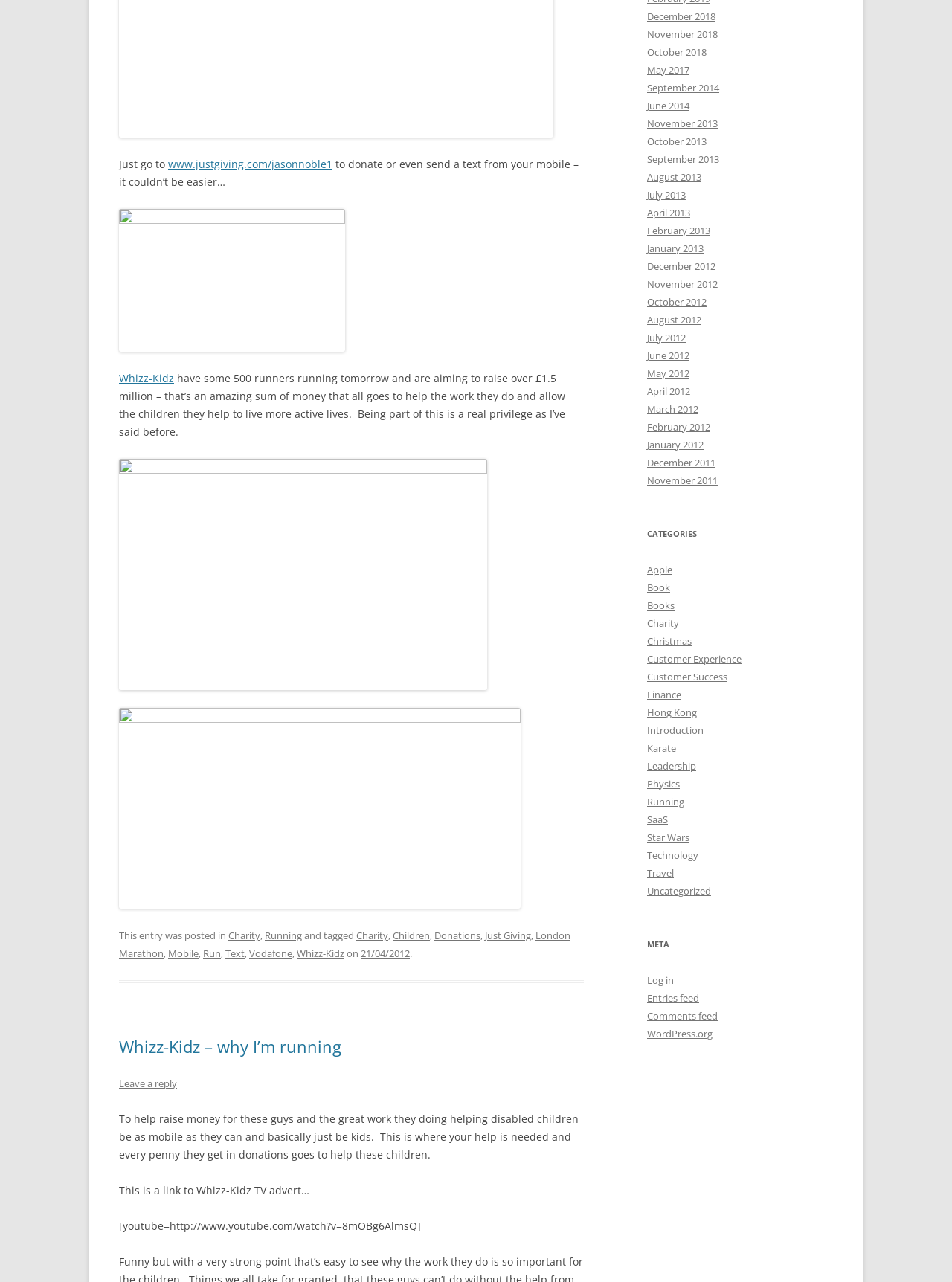Please identify the bounding box coordinates of the clickable region that I should interact with to perform the following instruction: "Donate to Whizz-Kidz". The coordinates should be expressed as four float numbers between 0 and 1, i.e., [left, top, right, bottom].

[0.177, 0.123, 0.349, 0.134]